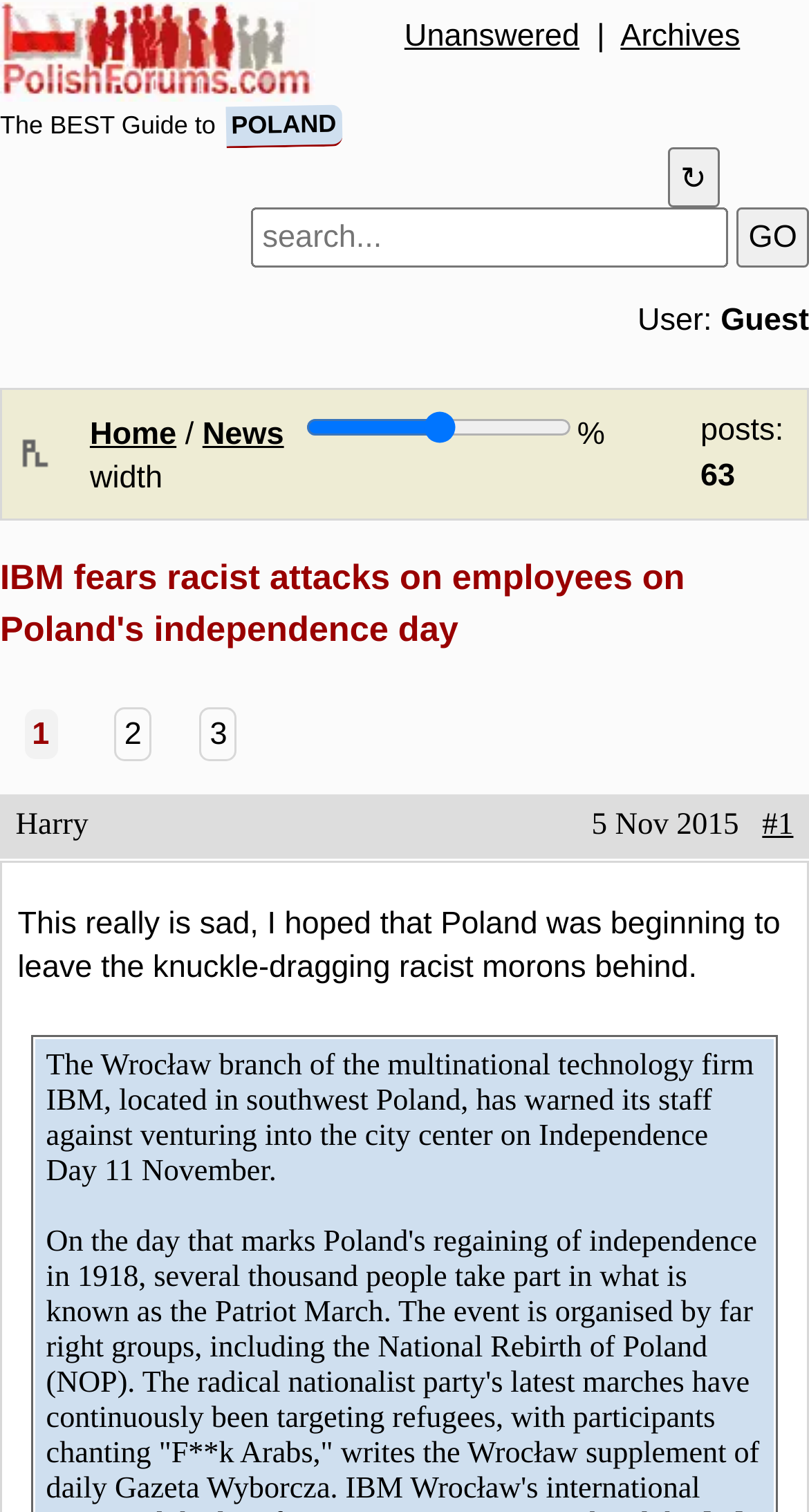Determine the bounding box coordinates for the element that should be clicked to follow this instruction: "Click the 'Home' link". The coordinates should be given as four float numbers between 0 and 1, in the format [left, top, right, bottom].

[0.111, 0.275, 0.218, 0.299]